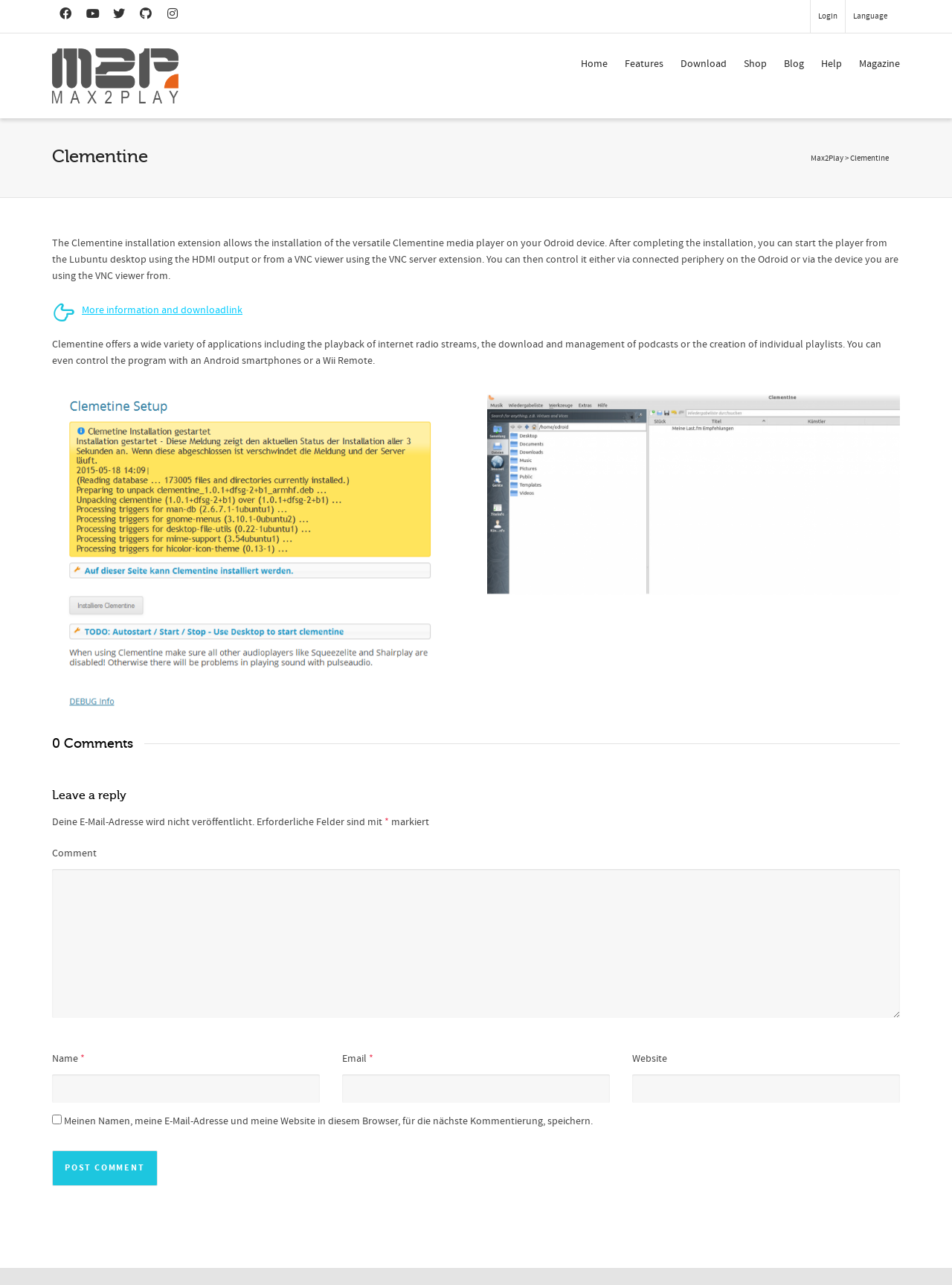Identify the bounding box of the UI component described as: "parent_node: Comment name="comment"".

[0.055, 0.676, 0.945, 0.792]